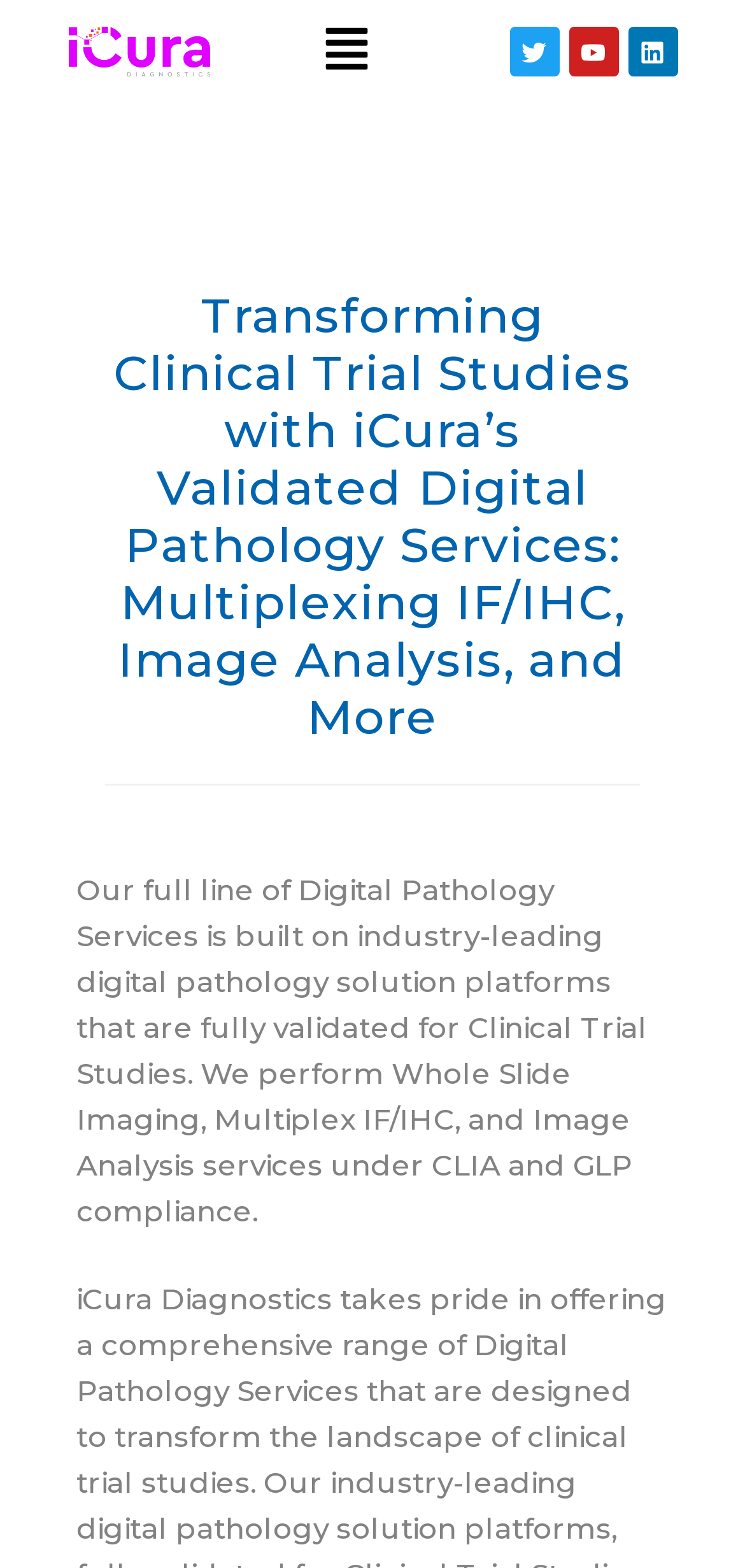Using the webpage screenshot, find the UI element described by Linkedin. Provide the bounding box coordinates in the format (top-left x, top-left y, bottom-right x, bottom-right y), ensuring all values are floating point numbers between 0 and 1.

[0.843, 0.017, 0.909, 0.049]